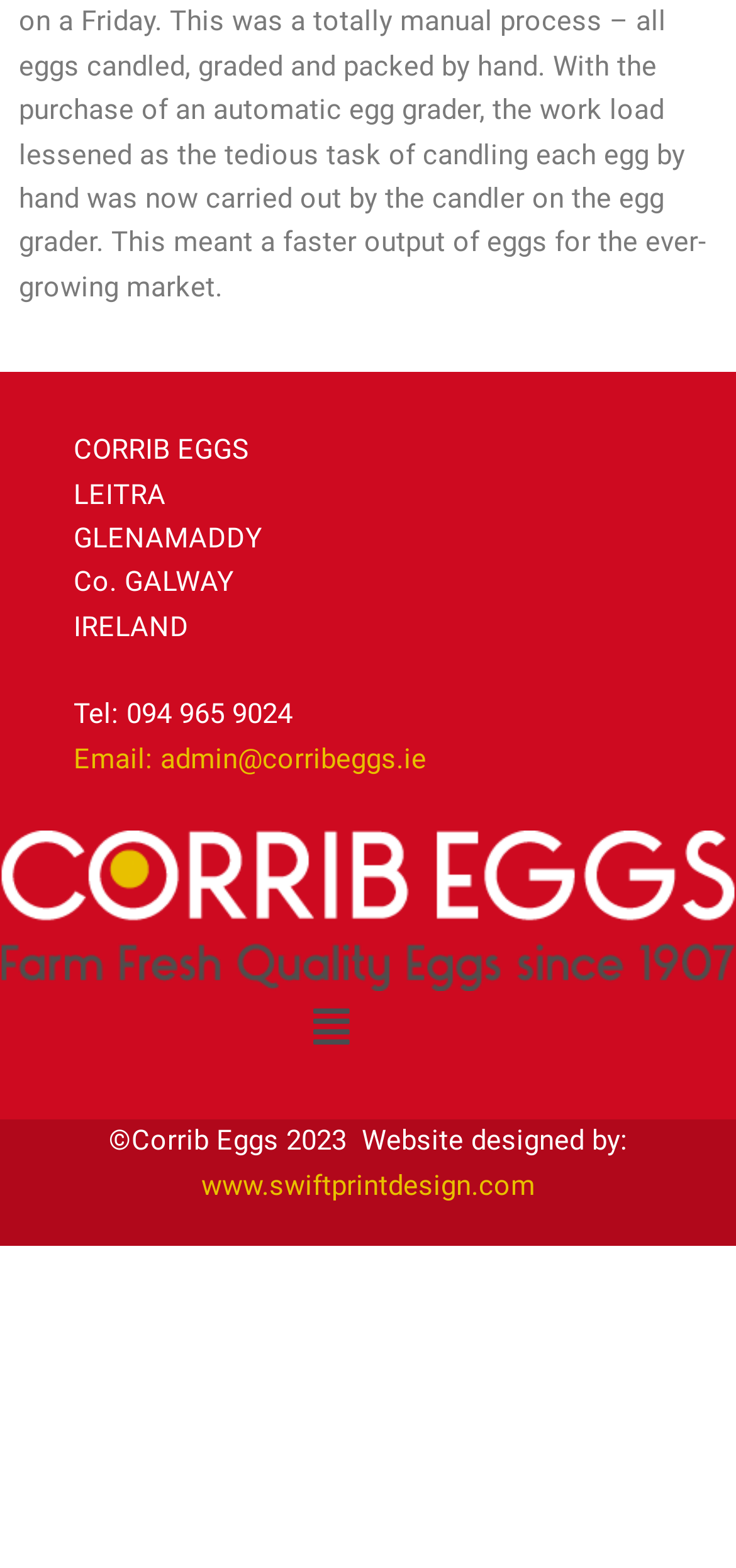Identify the bounding box coordinates of the HTML element based on this description: "www.swiftprintdesign.com".

[0.273, 0.745, 0.727, 0.767]